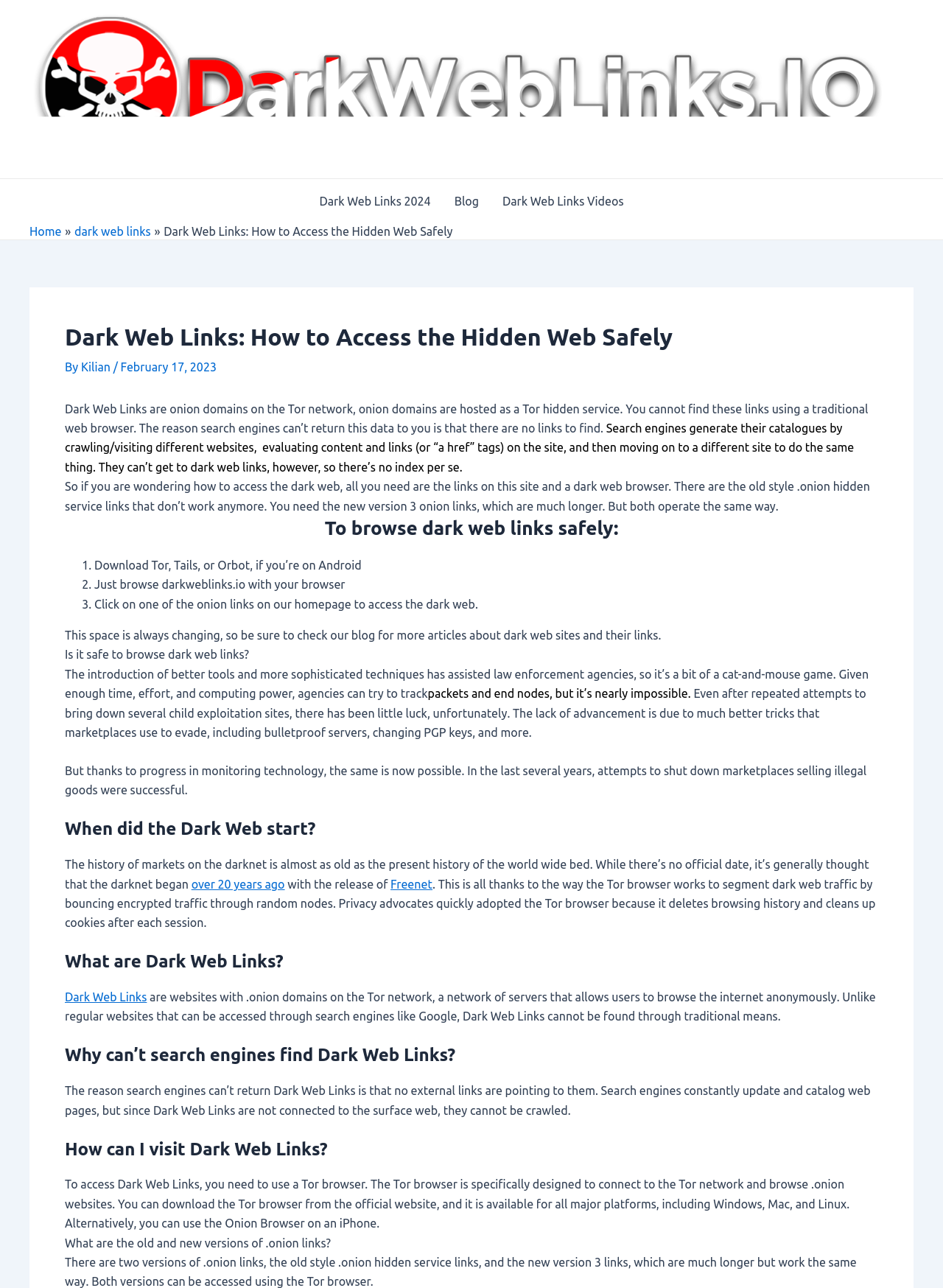Predict the bounding box of the UI element based on this description: "alt="dw links logo"".

[0.031, 0.063, 0.953, 0.073]